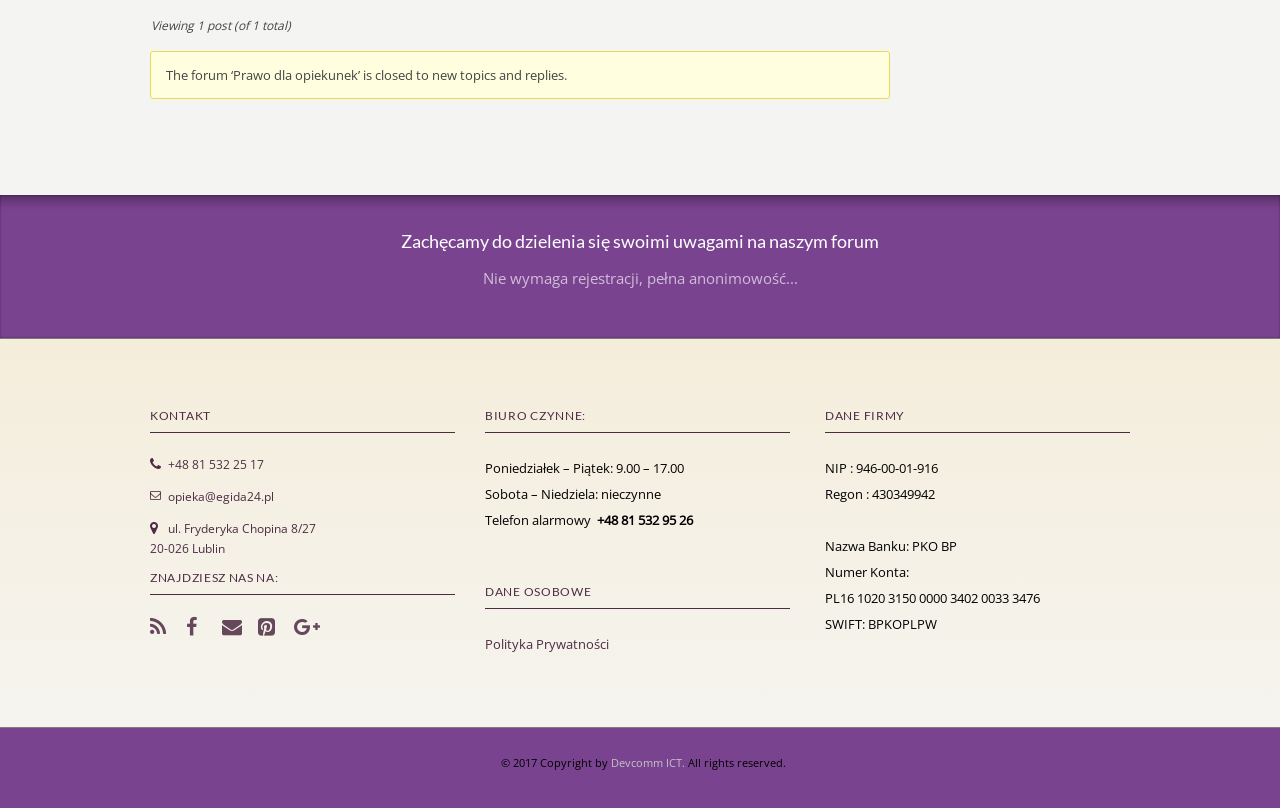Please identify the bounding box coordinates of the area that needs to be clicked to fulfill the following instruction: "Check office hours."

[0.379, 0.568, 0.534, 0.591]